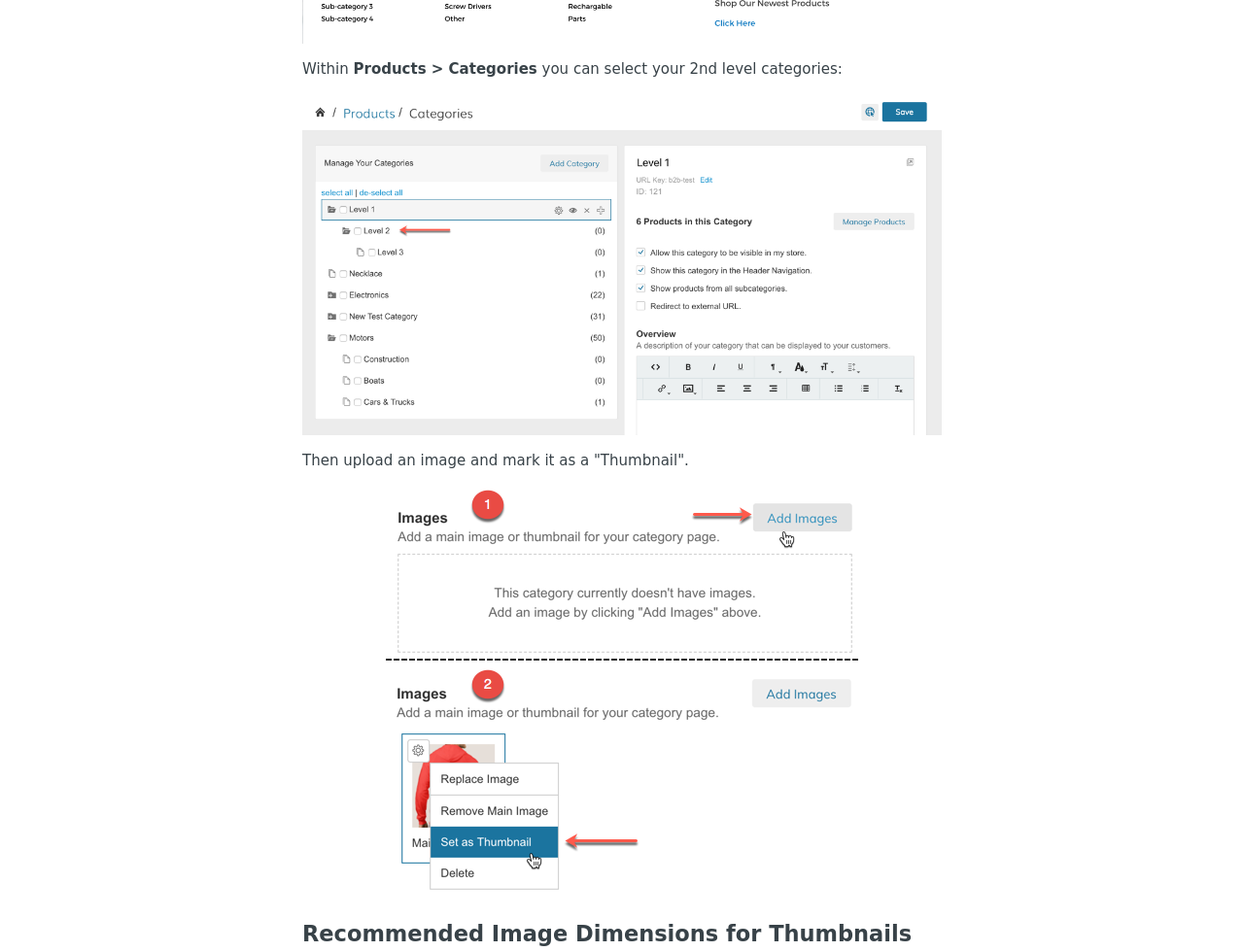Please provide the bounding box coordinates for the element that needs to be clicked to perform the following instruction: "Click on the 'Facebook Login' link". The coordinates should be given as four float numbers between 0 and 1, i.e., [left, top, right, bottom].

[0.004, 0.342, 0.215, 0.369]